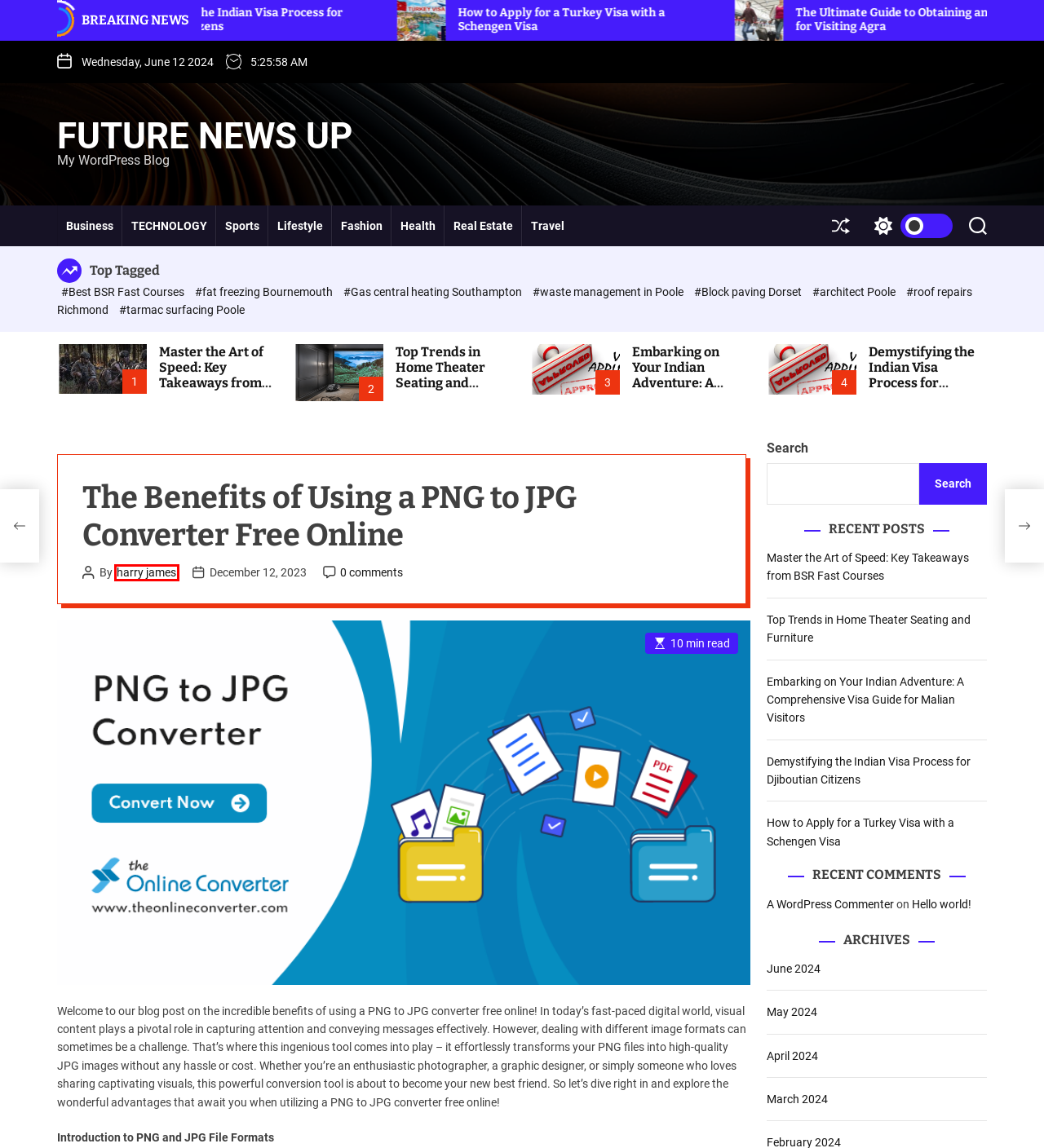Examine the screenshot of a webpage with a red bounding box around a specific UI element. Identify which webpage description best matches the new webpage that appears after clicking the element in the red bounding box. Here are the candidates:
A. Embarking on Your Indian Adventure: A Comprehensive Visa Guide for Malian Visitors - Future News Up
B. Travel - Future News Up
C. Top Trends in Home Theater Seating and Furniture - Future News Up
D. Blog Tool, Publishing Platform, and CMS – WordPress.org
E. fat freezing Bournemouth - Future News Up
F. Visiting Vietnam Made Easy: How to Obtain a Visa from New Zealand - Future News Up
G. harry james - Future News Up
H. Best BSR Fast Courses - Future News Up

G